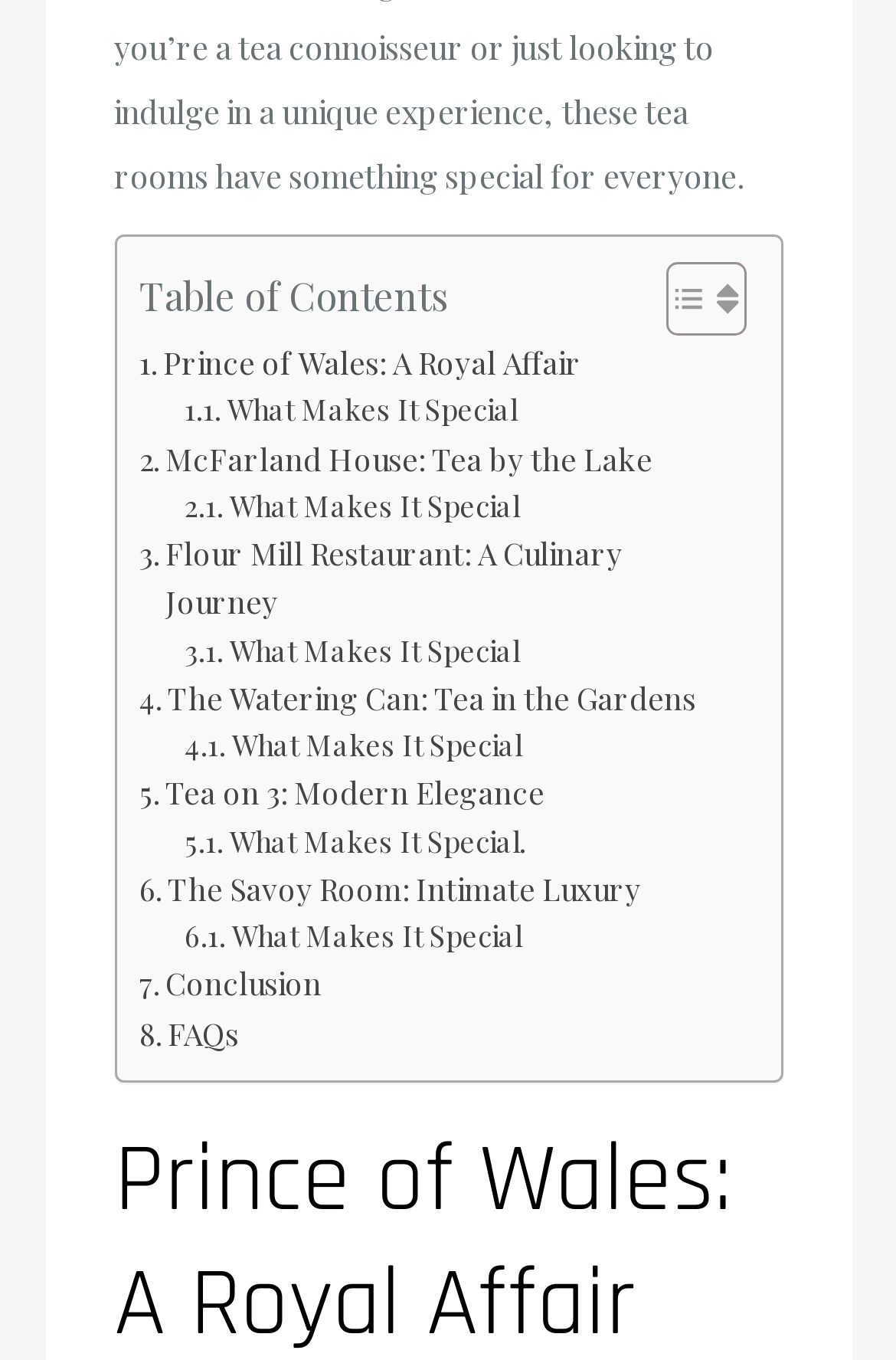Using the element description Conclusion, predict the bounding box coordinates for the UI element. Provide the coordinates in (top-left x, top-left y, bottom-right x, bottom-right y) format with values ranging from 0 to 1.

[0.155, 0.705, 0.359, 0.741]